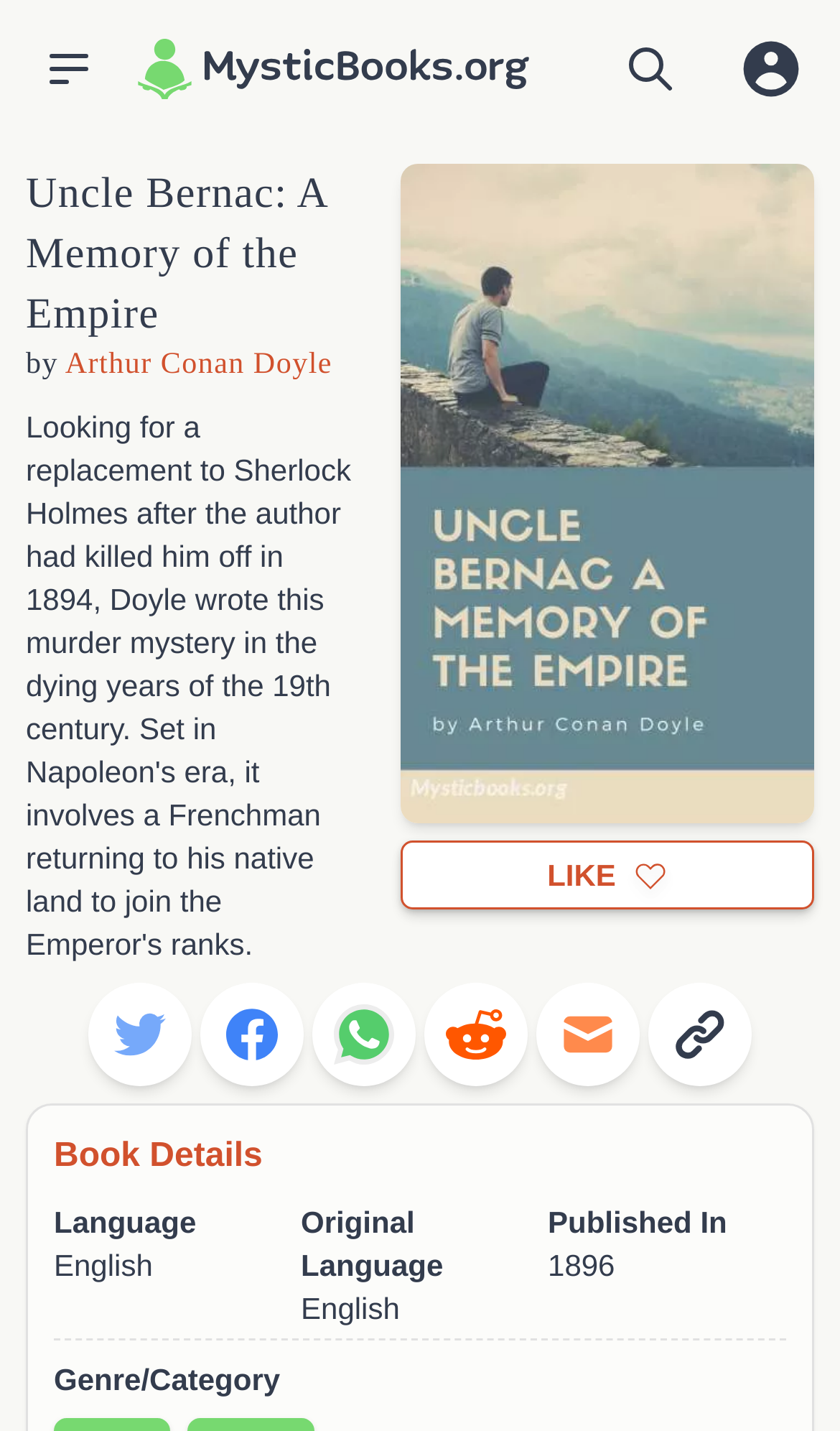What is the title of the book?
Answer the question in as much detail as possible.

The title of the book can be found in the heading element with the text 'Uncle Bernac: A Memory of the Empire by Arthur Conan Doyle'.